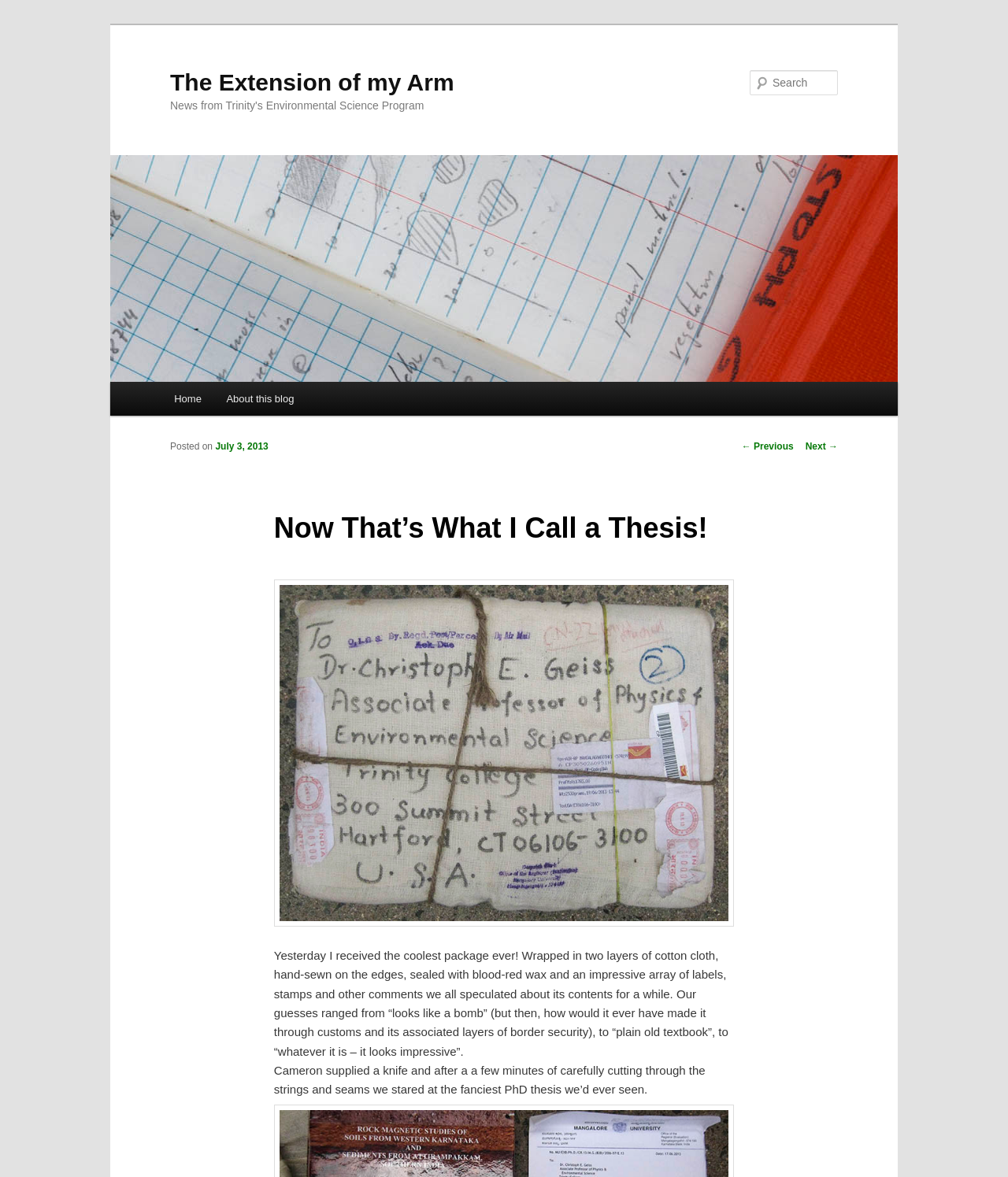Respond with a single word or phrase for the following question: 
What is the main menu item after 'Home'?

About this blog